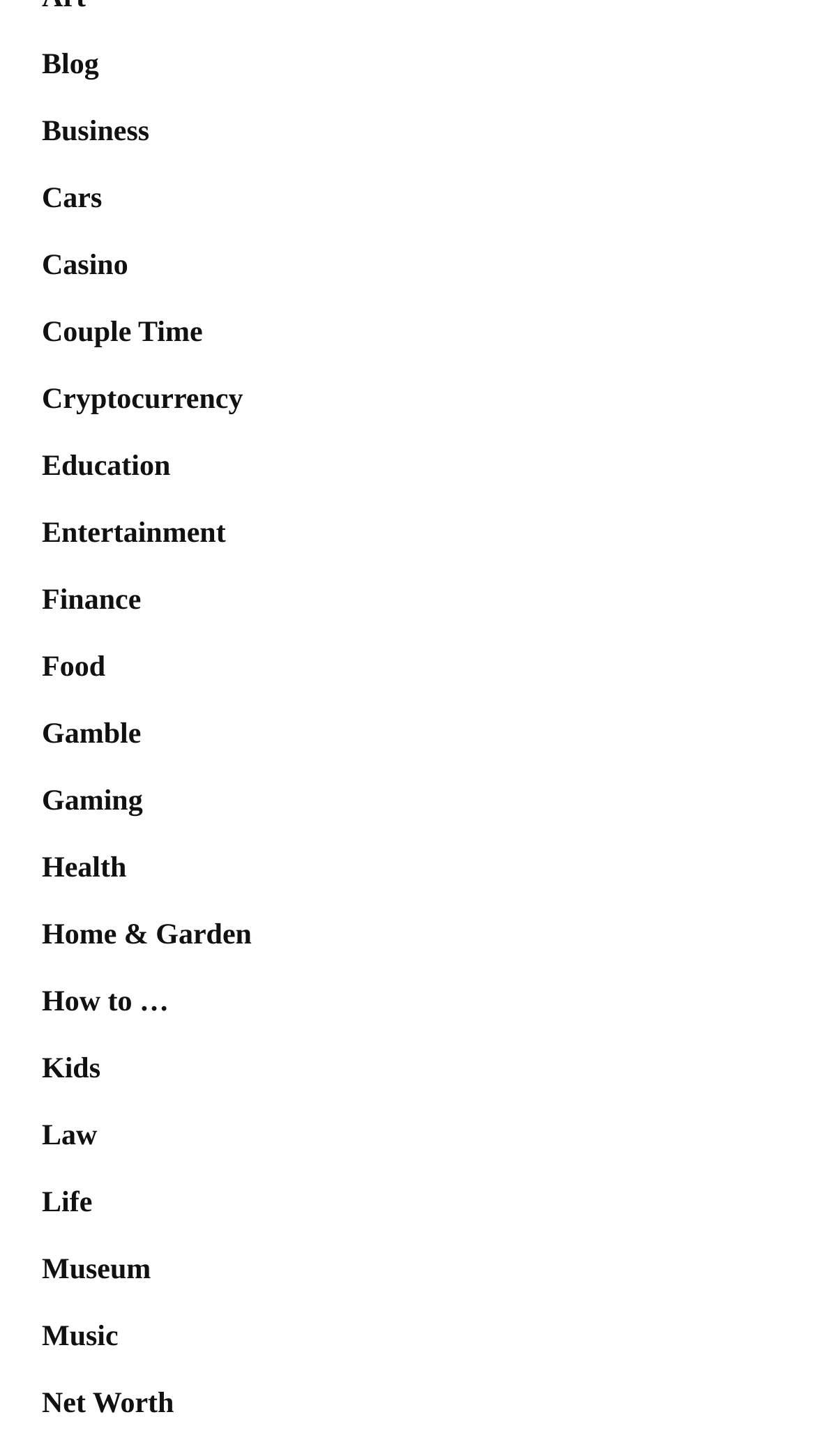Refer to the image and answer the question with as much detail as possible: Is 'Gaming' above or below 'Finance'?

'Gaming' is above 'Finance' because the y2 coordinate of 'Gaming' (0.562) is less than the y1 coordinate of 'Finance' (0.403), indicating that 'Gaming' is above 'Finance' vertically.